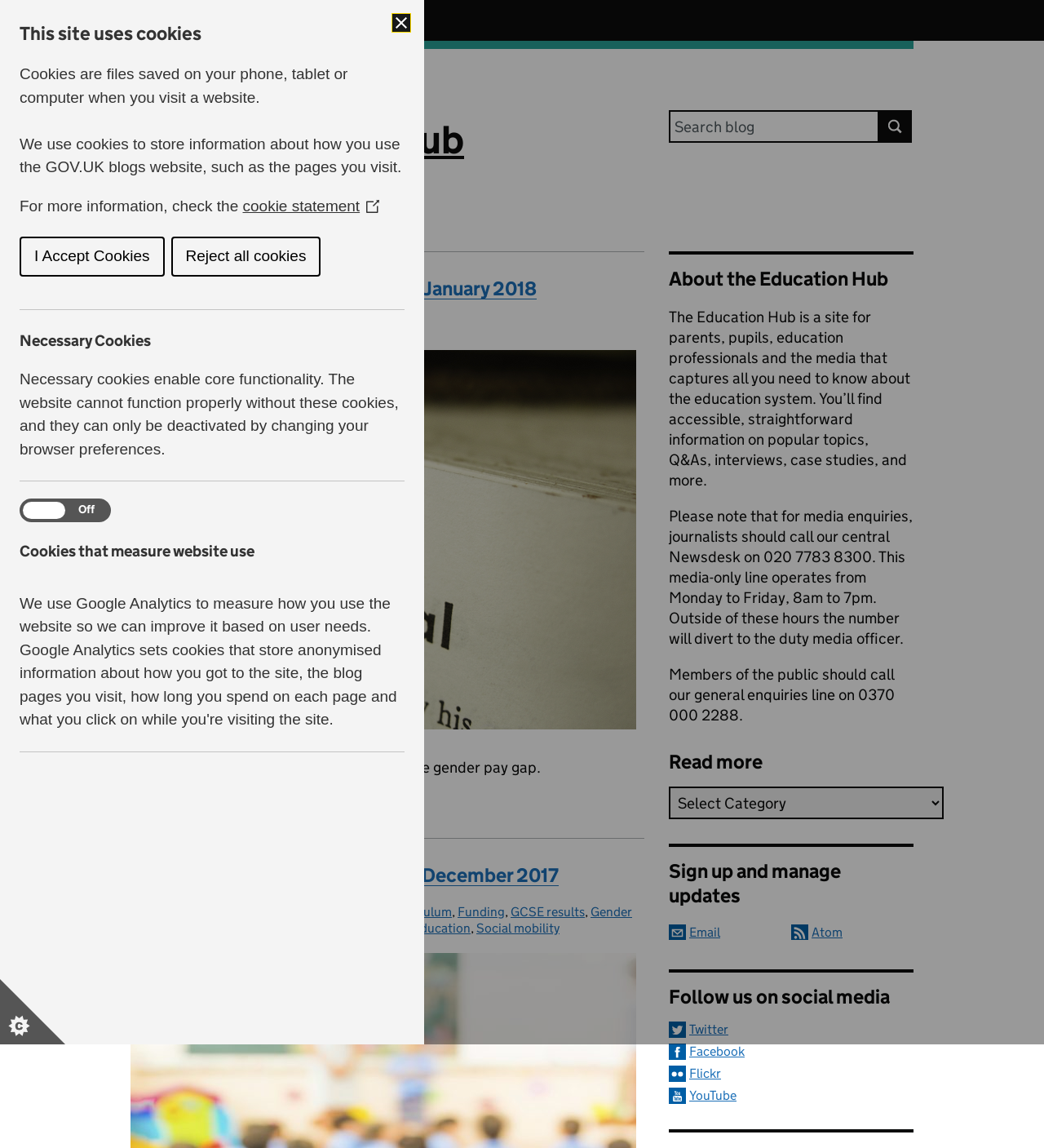What is the contact number for media enquiries?
Look at the image and answer the question using a single word or phrase.

020 7783 8300